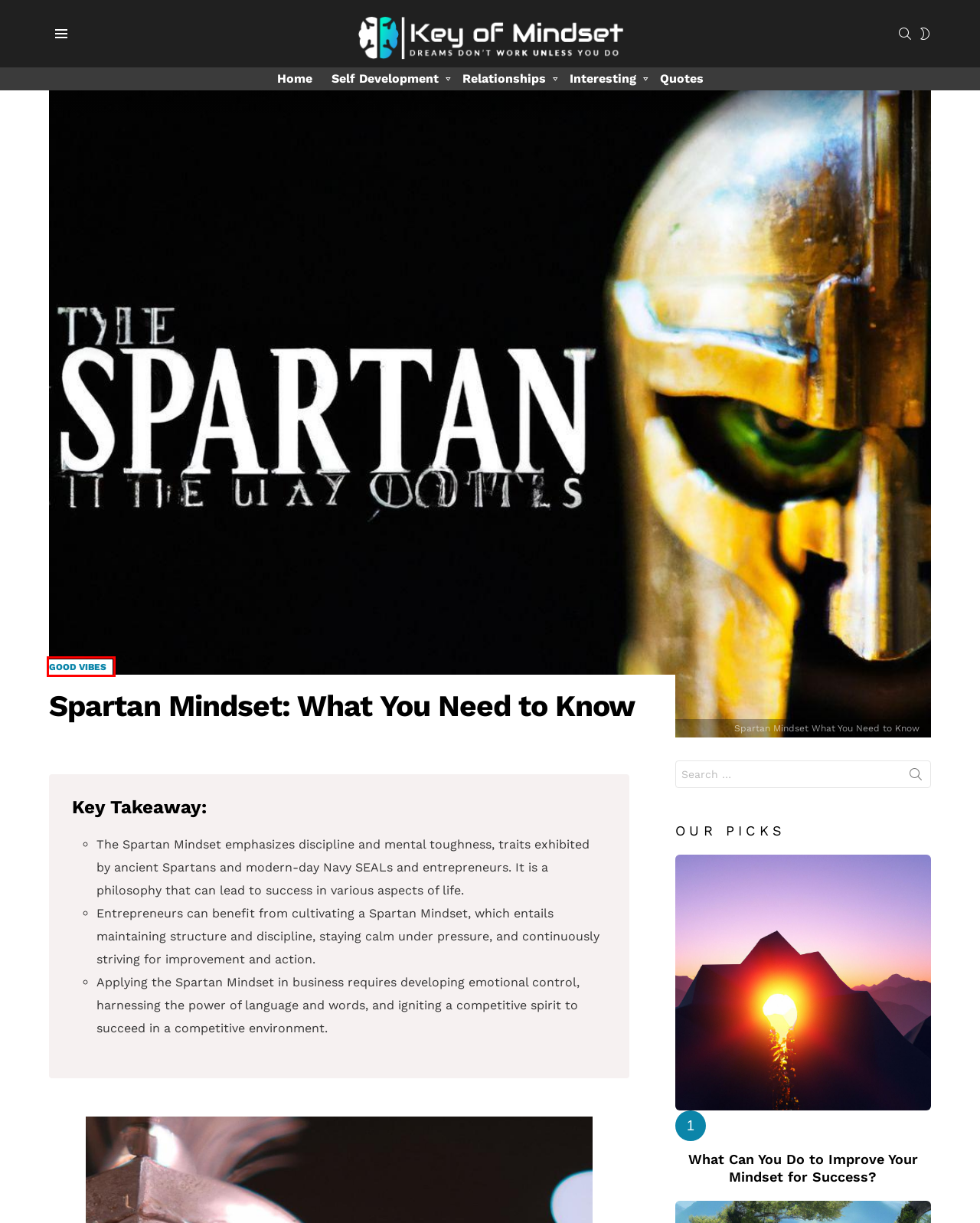Analyze the screenshot of a webpage featuring a red rectangle around an element. Pick the description that best fits the new webpage after interacting with the element inside the red bounding box. Here are the candidates:
A. Good Vibes Archives - Key of Mindset
B. Self Development Archives - Key of Mindset
C. Key of Mindset - Unlock the Power Within
D. Quotes Archives - Key of Mindset
E. Relationships Archives - Key of Mindset
F. Interesting Archives - Key of Mindset
G. You searched for - Key of Mindset
H. What Can You Do to Improve Your Mindset for Success? - Key of Mindset

A